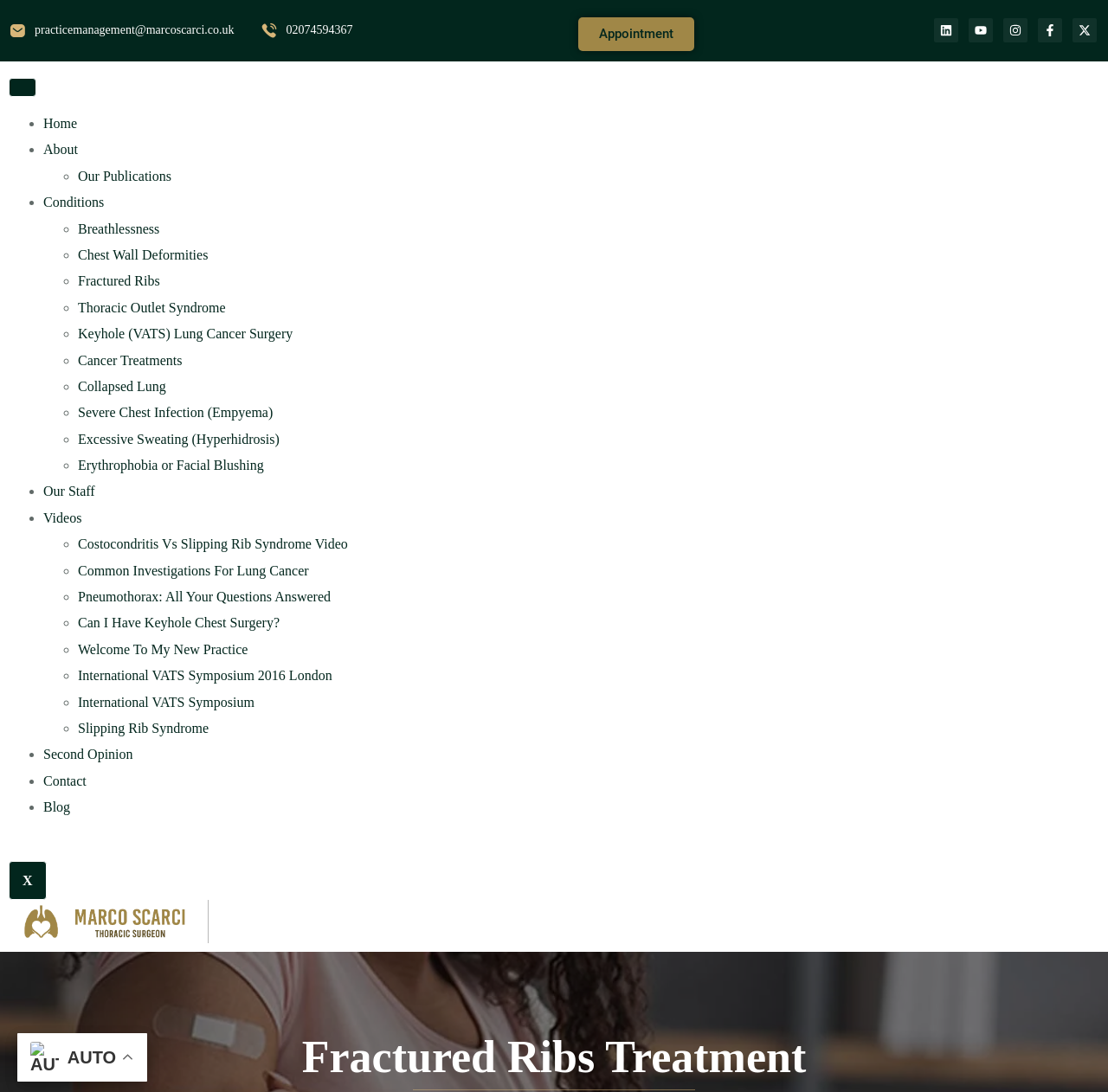Determine the bounding box coordinates of the region to click in order to accomplish the following instruction: "Click the 'Contact' link". Provide the coordinates as four float numbers between 0 and 1, specifically [left, top, right, bottom].

[0.039, 0.708, 0.078, 0.722]